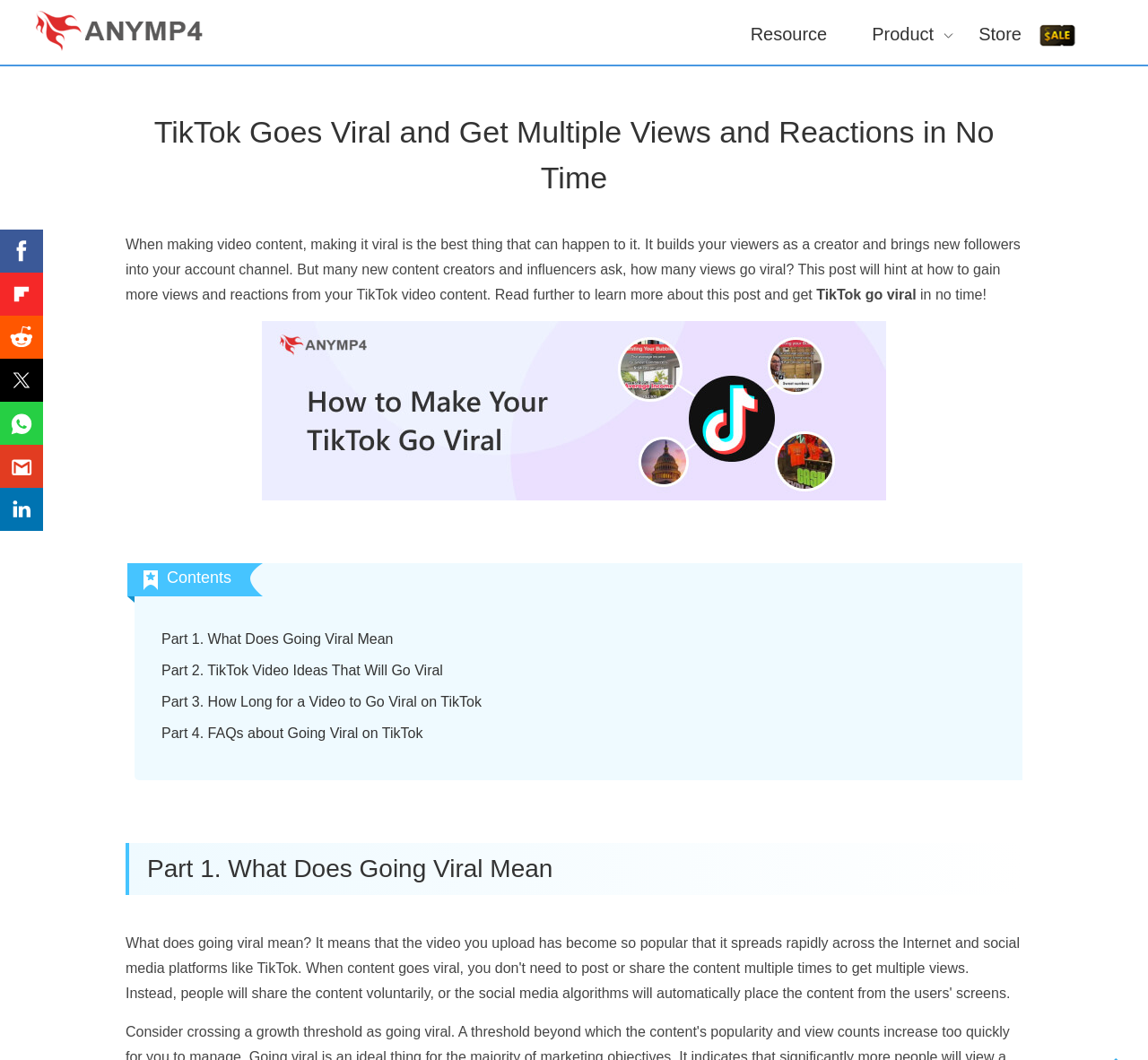How many links are there in the top navigation bar?
Using the visual information, reply with a single word or short phrase.

4